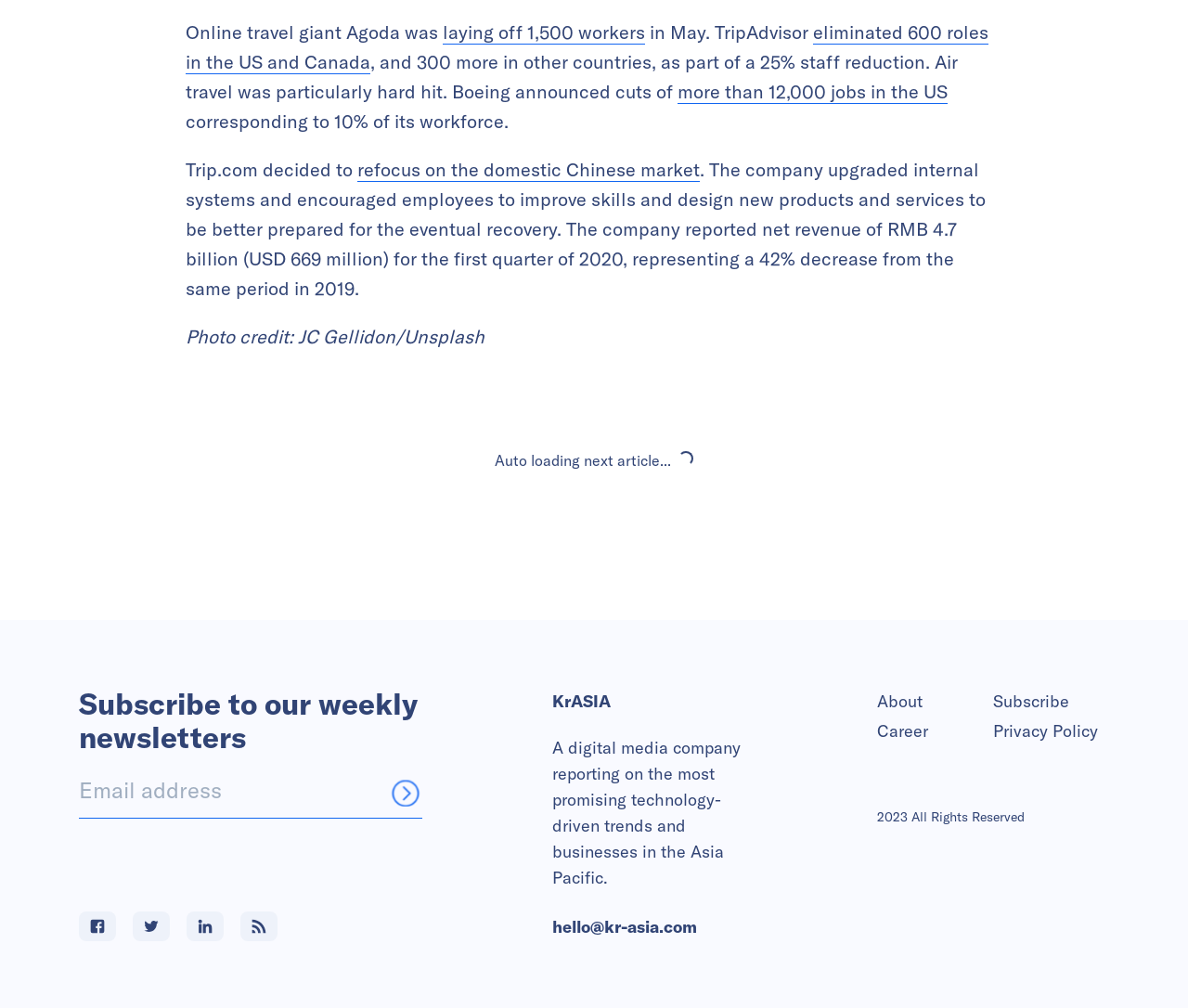Please specify the bounding box coordinates for the clickable region that will help you carry out the instruction: "Subscribe to our weekly newsletters".

[0.066, 0.68, 0.352, 0.75]